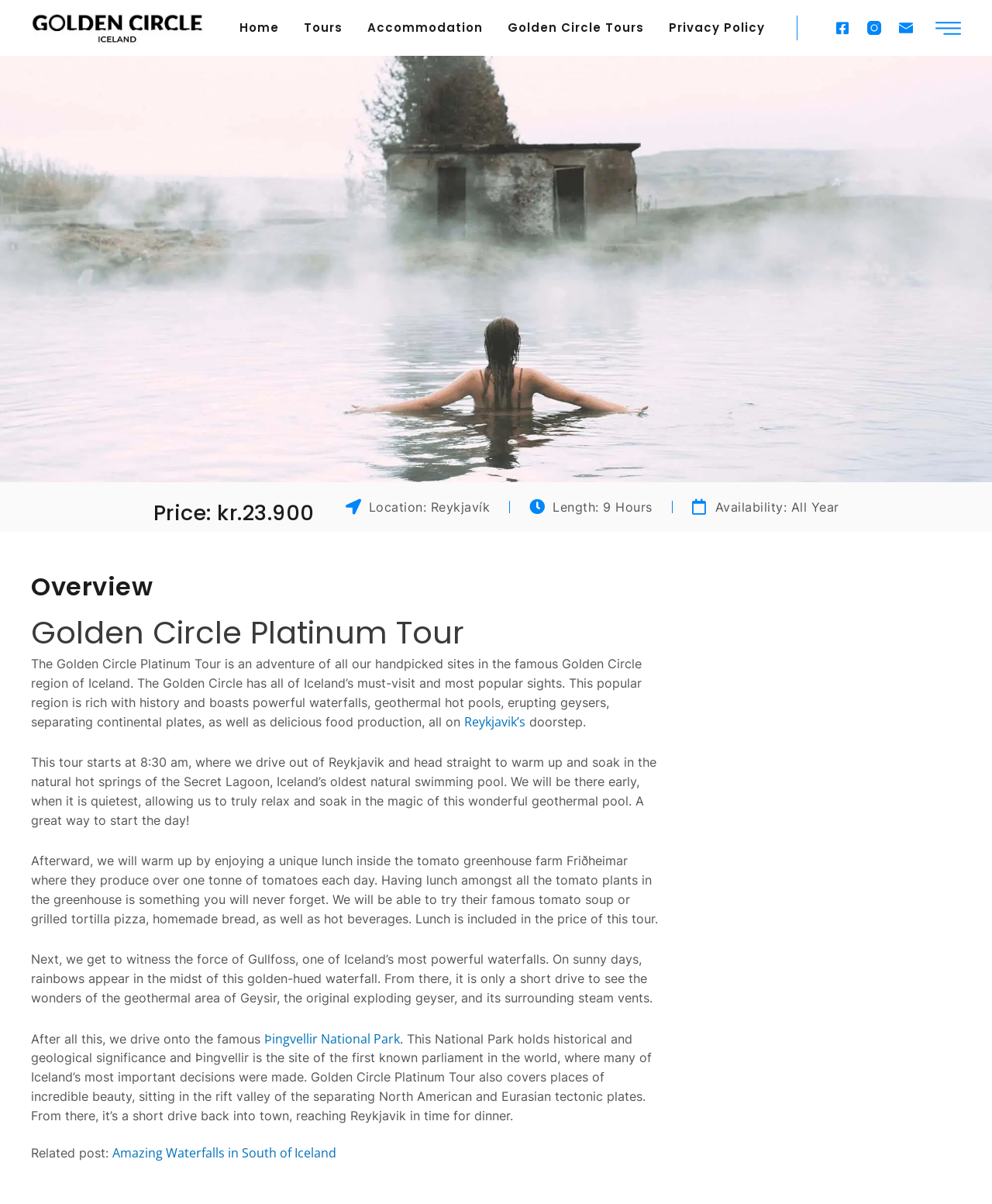Identify the bounding box for the described UI element: "alt="Golden circle iceland logo"".

[0.031, 0.006, 0.206, 0.04]